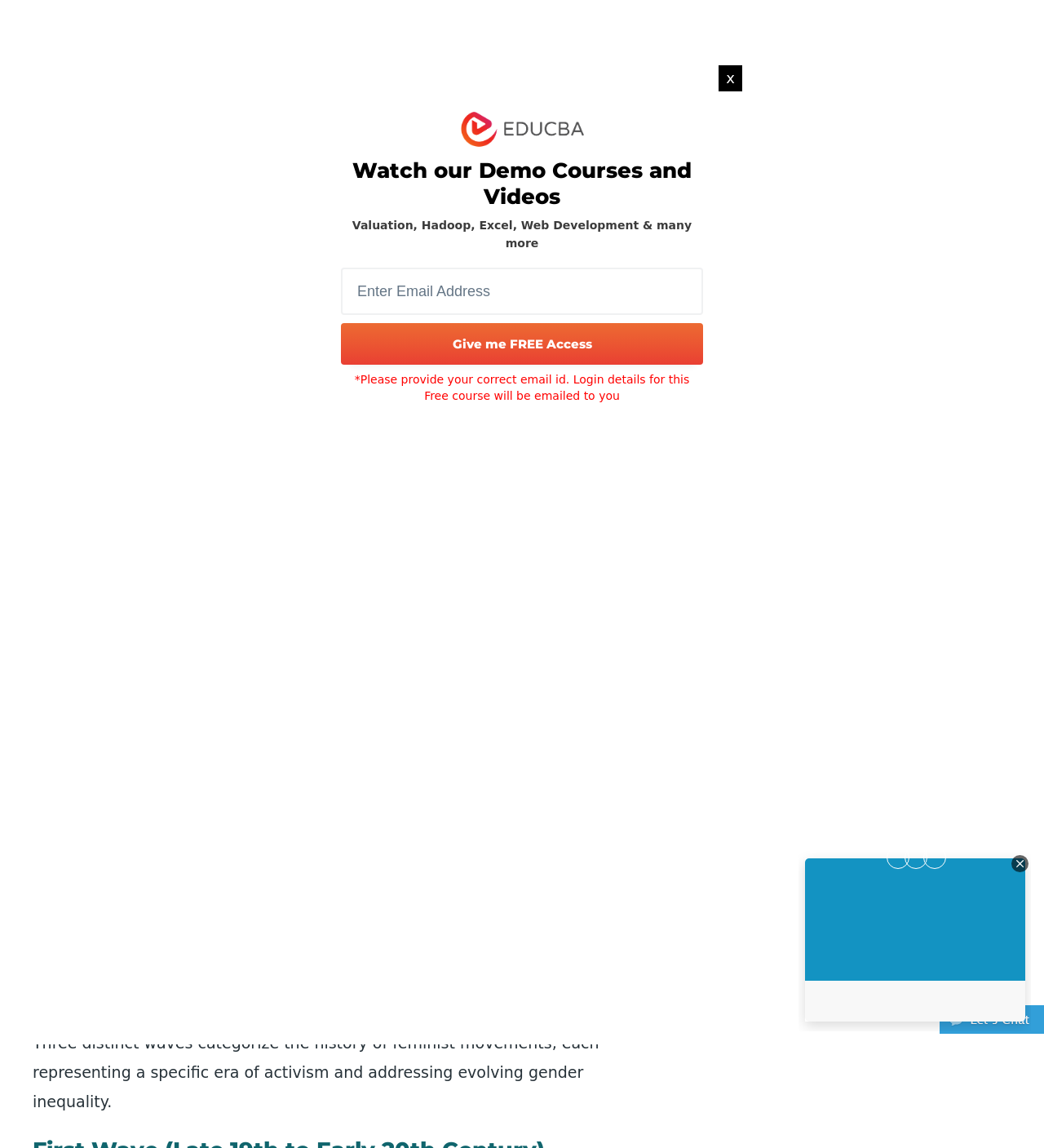Please extract and provide the main headline of the webpage.

Essay on Feminism